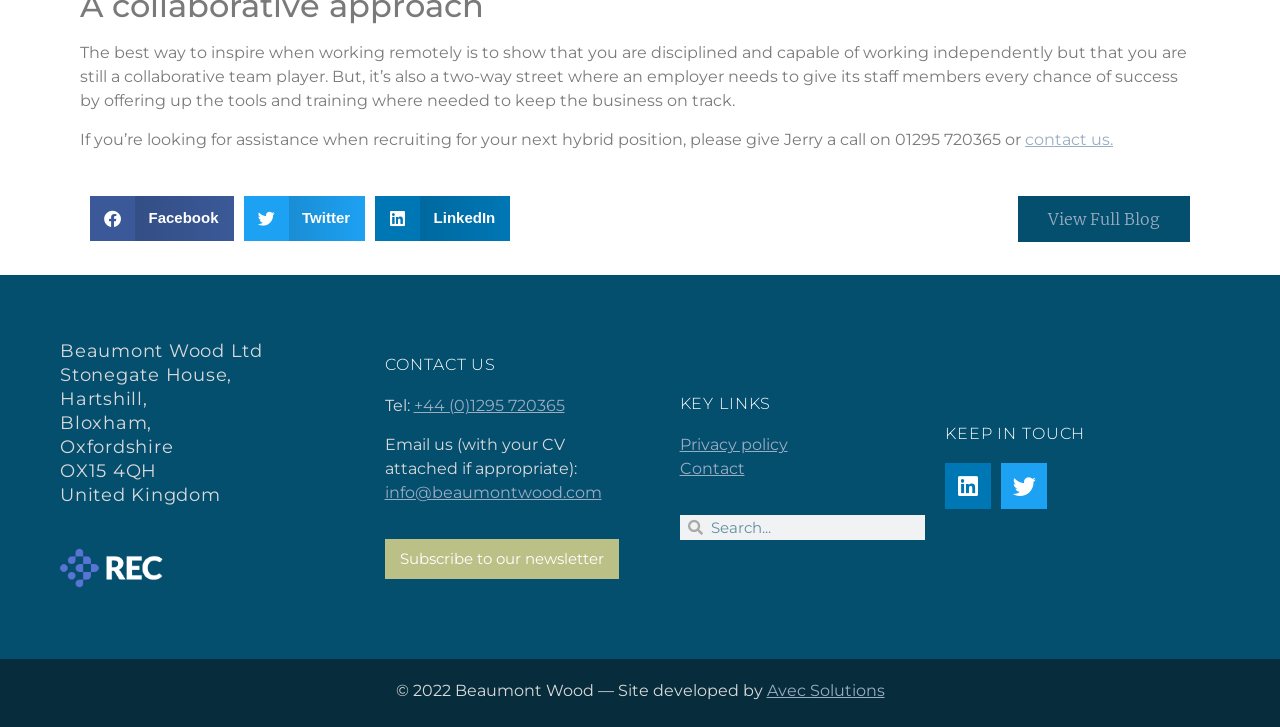Please determine the bounding box coordinates of the clickable area required to carry out the following instruction: "Contact us by phone". The coordinates must be four float numbers between 0 and 1, represented as [left, top, right, bottom].

[0.323, 0.545, 0.441, 0.571]